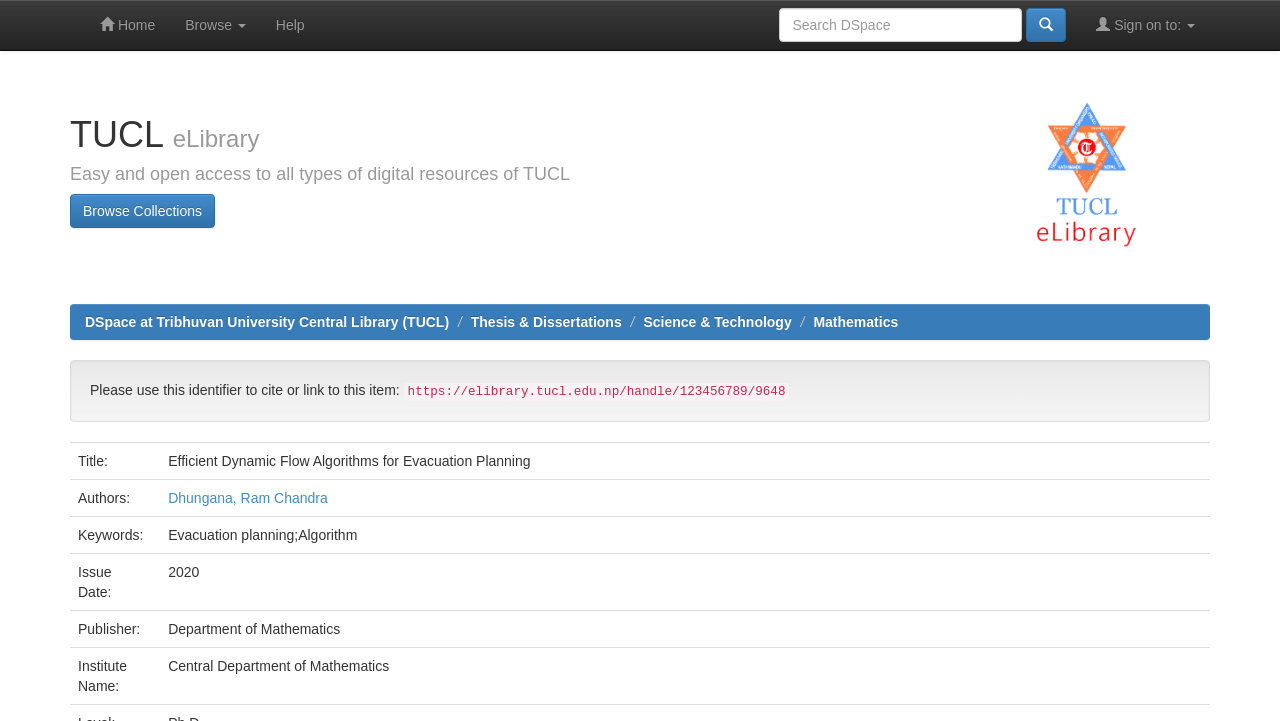Identify the bounding box for the described UI element: "Nincs kategorizálva".

None